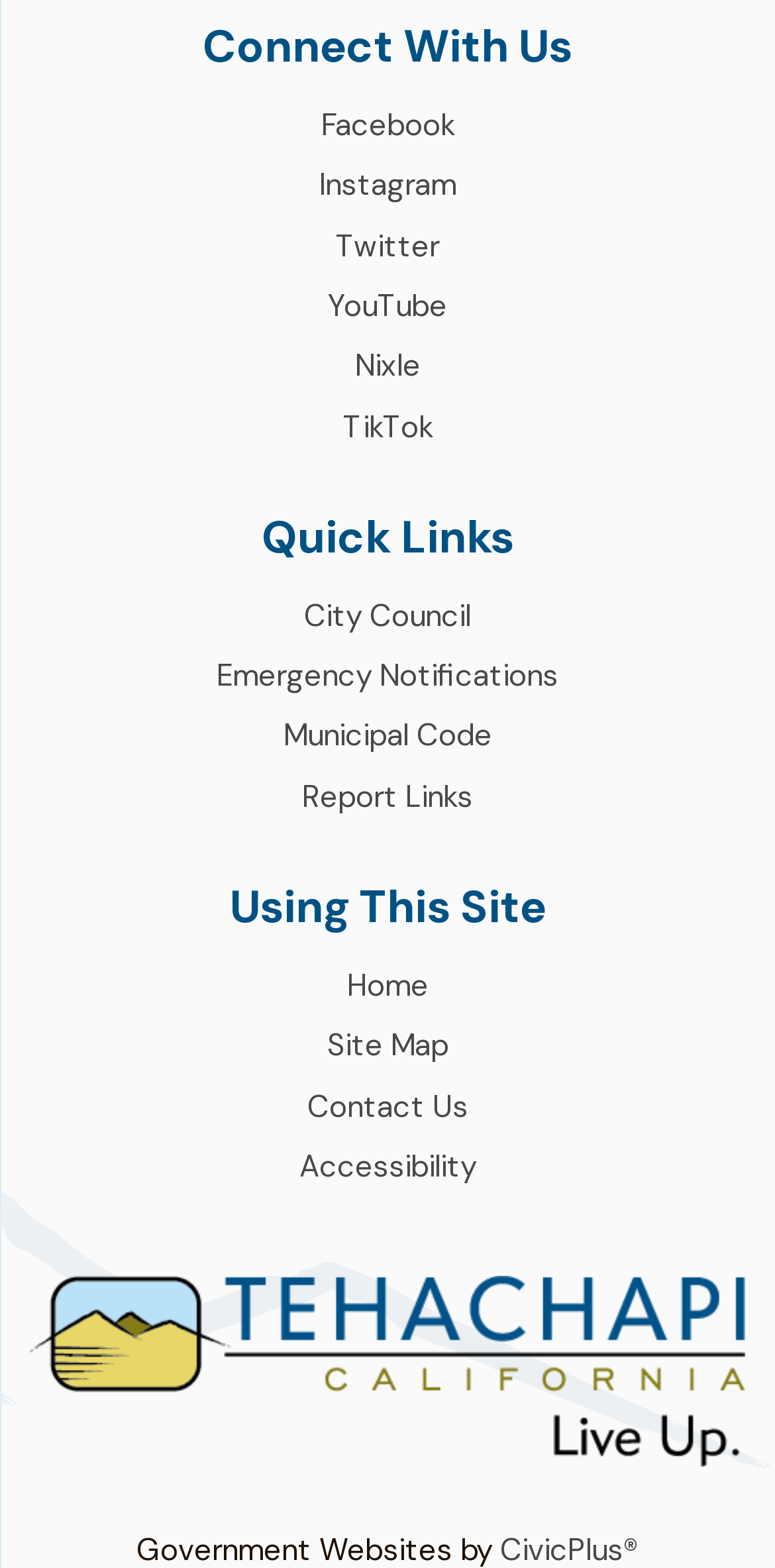What is the last link in the Quick Links section?
Using the information from the image, answer the question thoroughly.

I looked at the Quick Links section and found the links in the order of City Council, Emergency Notifications, Municipal Code, and Report Links. Therefore, the last link in the Quick Links section is Report Links.